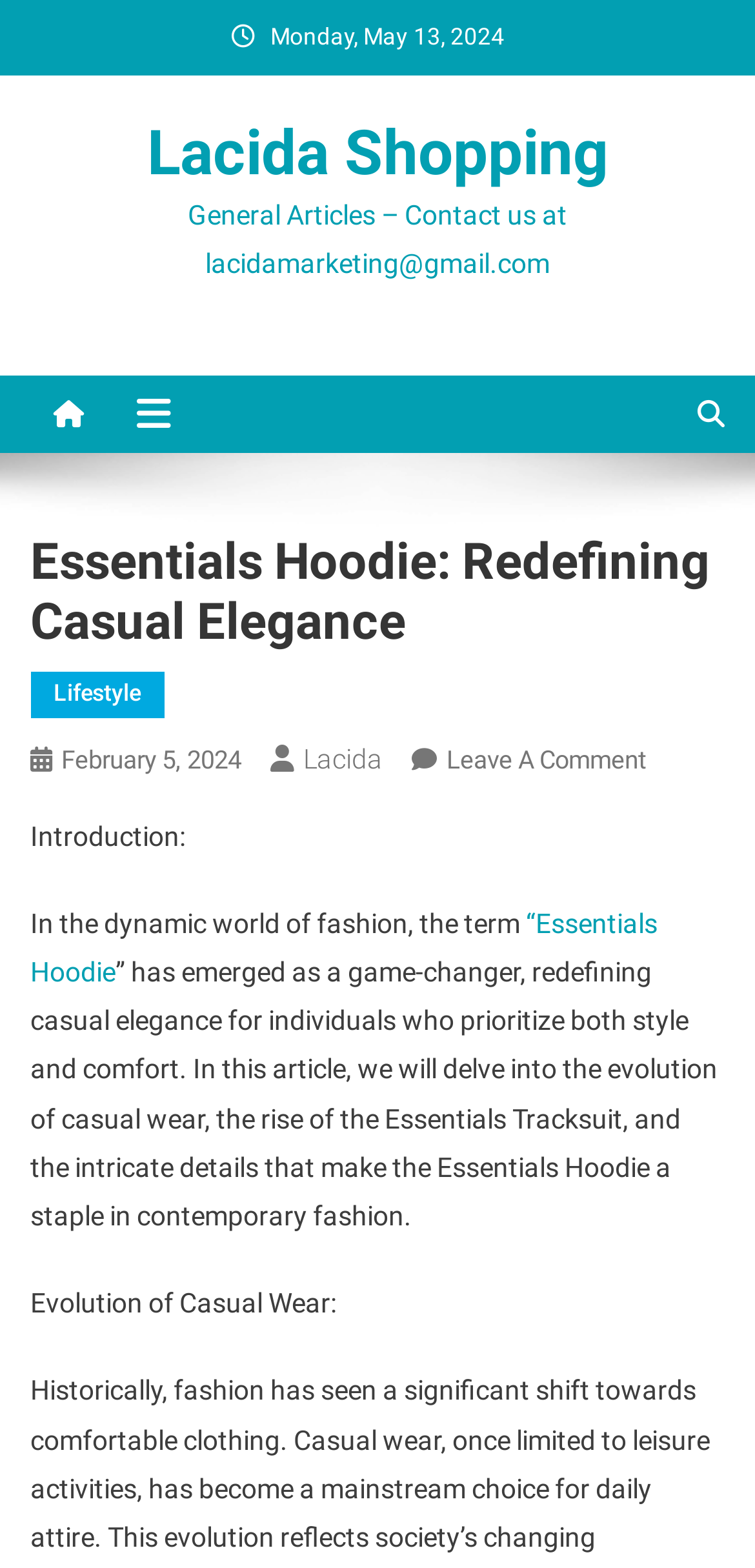Refer to the screenshot and answer the following question in detail:
How many links are in the header section?

The header section contains four links: 'Lacida Shopping', 'Lifestyle', 'February 5, 2024', and 'Lacida'.